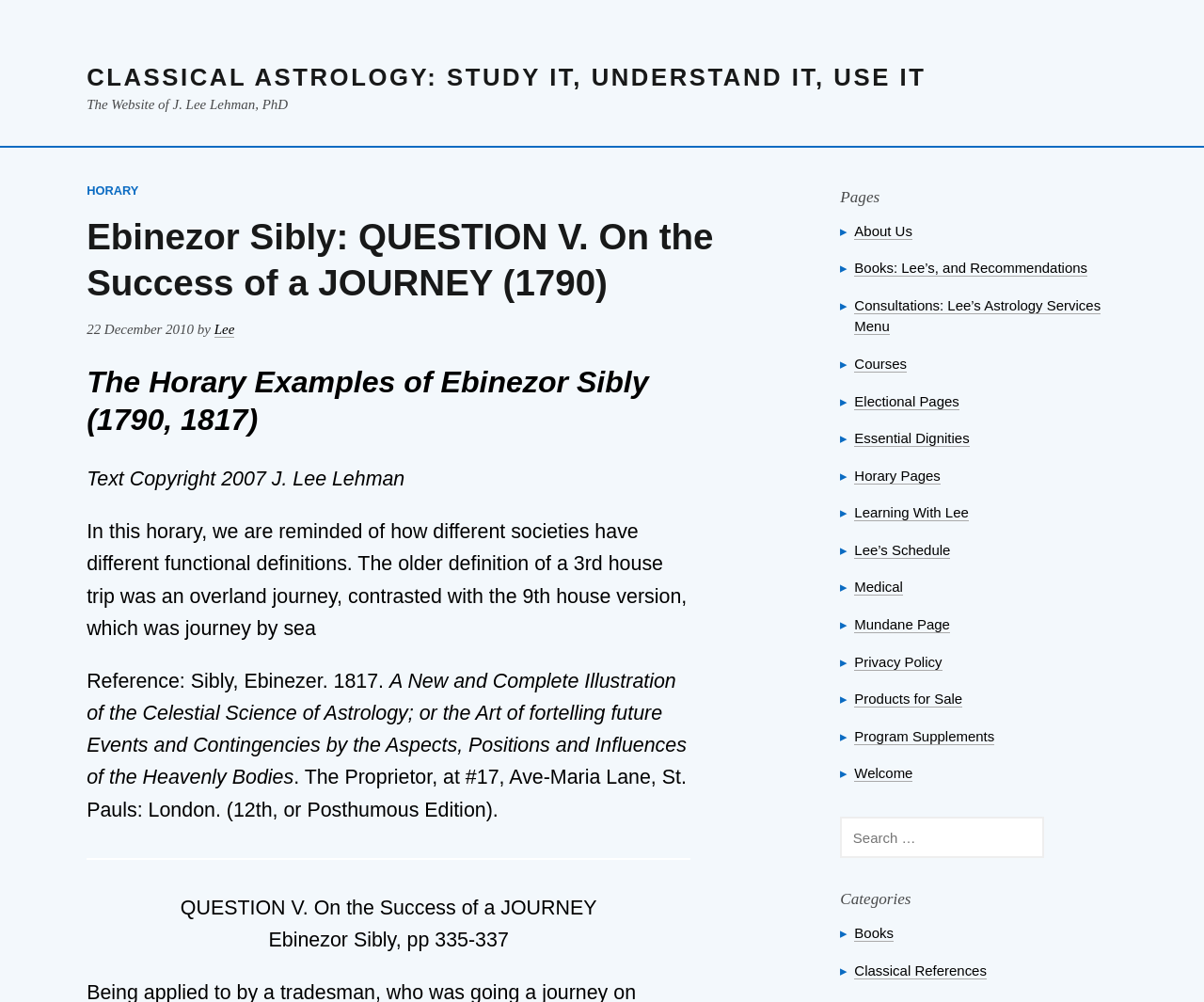Find and extract the text of the primary heading on the webpage.

Ebinezor Sibly: QUESTION V. On the Success of a JOURNEY (1790)